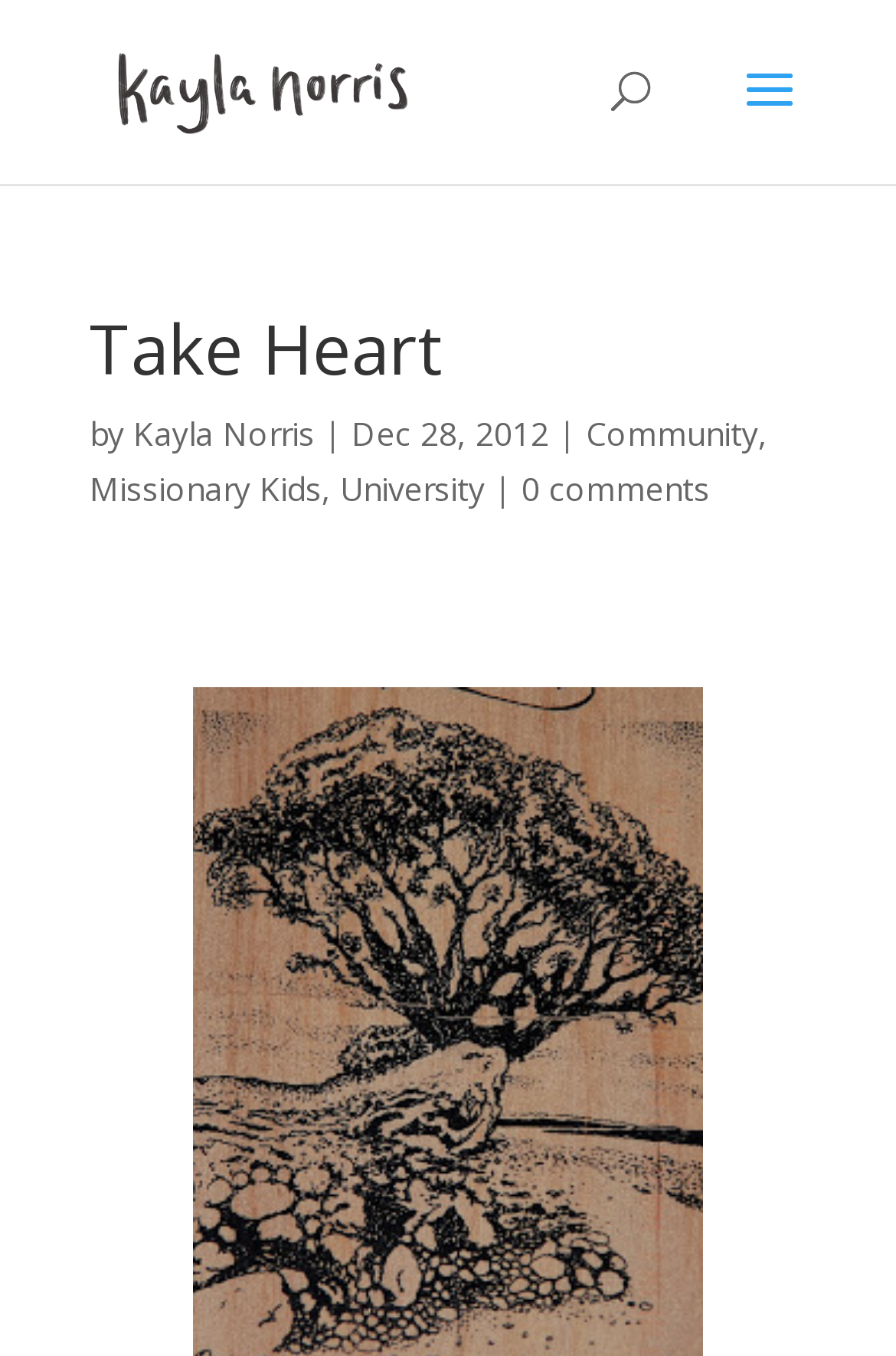How many links are there in the top section of the webpage?
Refer to the image and give a detailed answer to the query.

I counted the number of link elements in the top section of the webpage, which are 'Kayla Norris', 'Community', and 'Missionary Kids'.